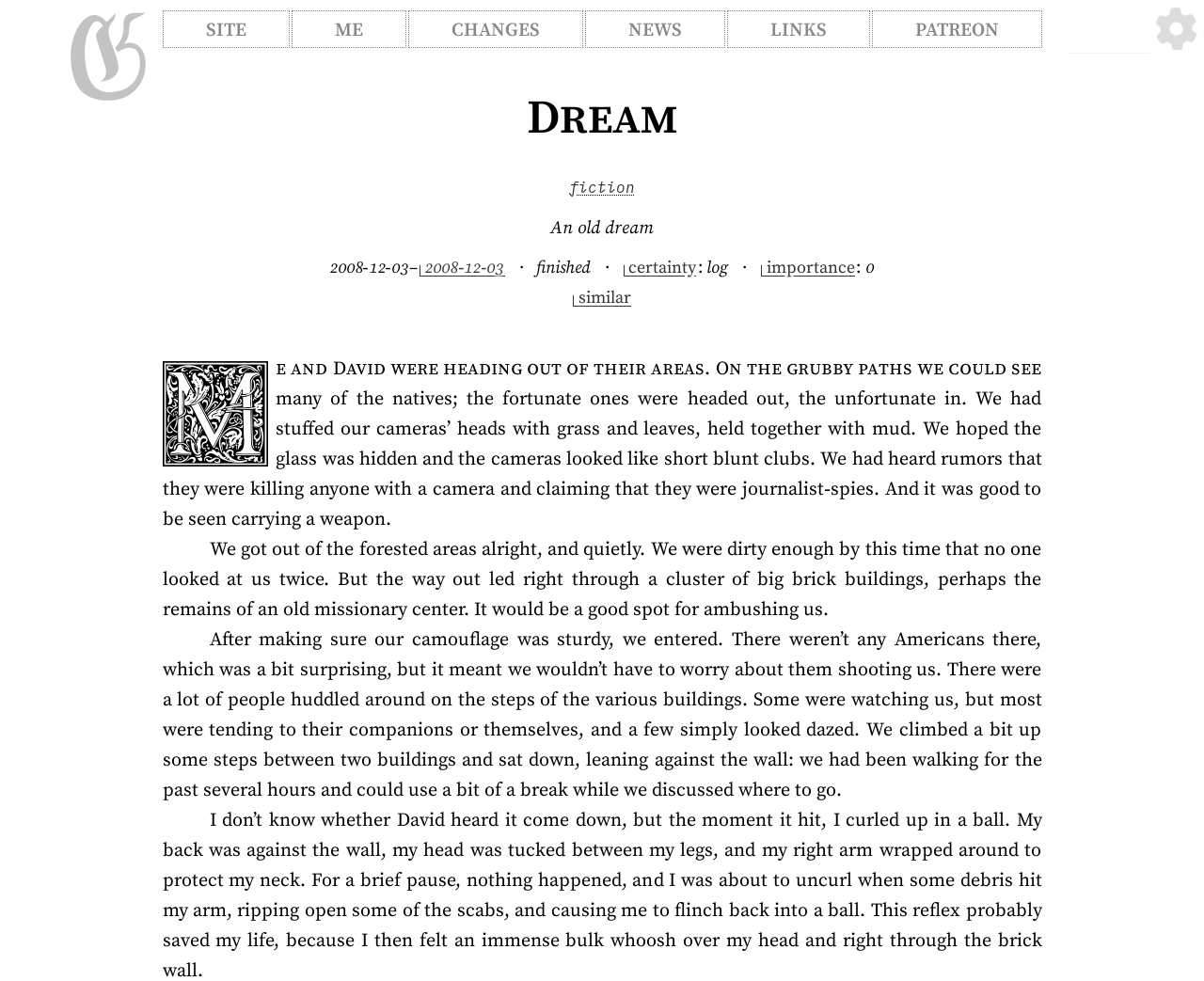Locate the bounding box coordinates of the clickable part needed for the task: "Click on the 'NEWS' link".

[0.486, 0.011, 0.602, 0.049]